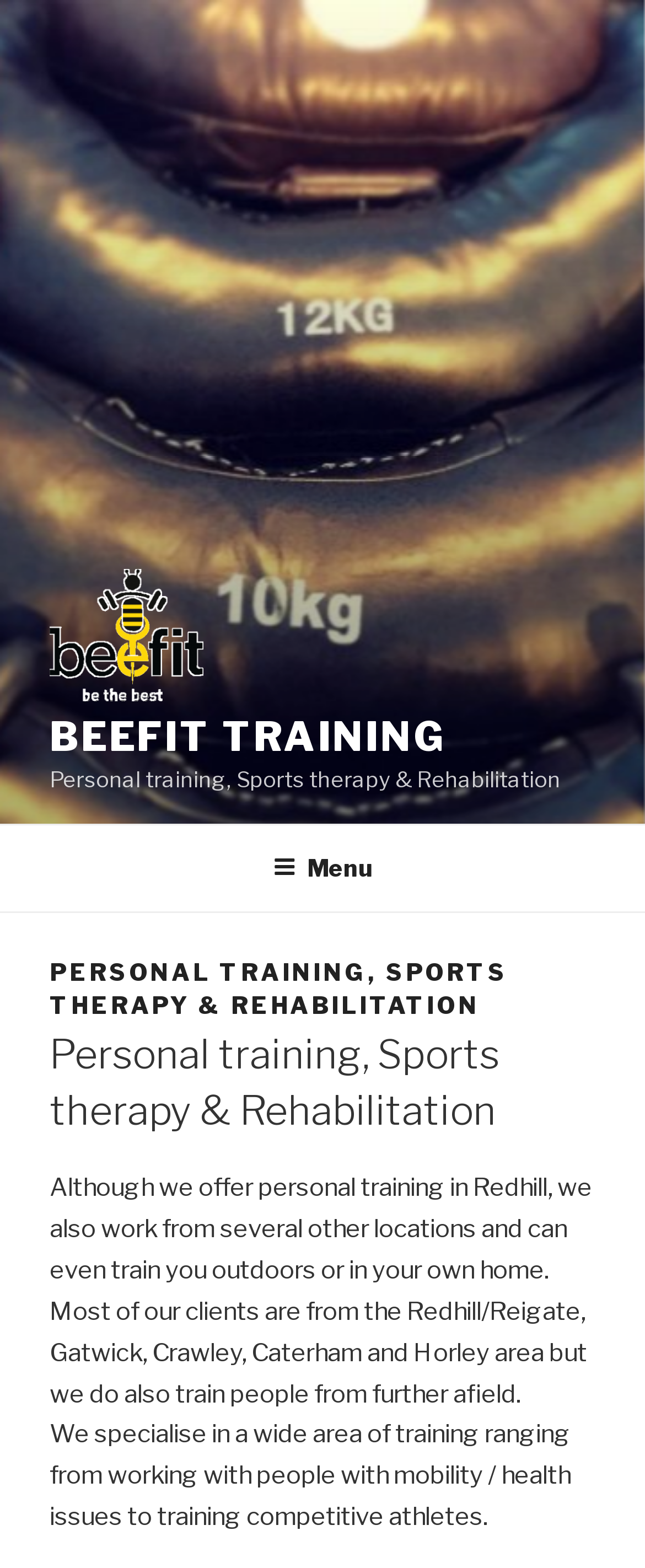What services does BeeFit Training offer?
Use the image to give a comprehensive and detailed response to the question.

Based on the webpage, BeeFit Training offers personal training, sports therapy, and rehabilitation services. This information is obtained from the heading 'BEEFIT TRAINING' and the static text 'Personal training, Sports therapy & Rehabilitation'.